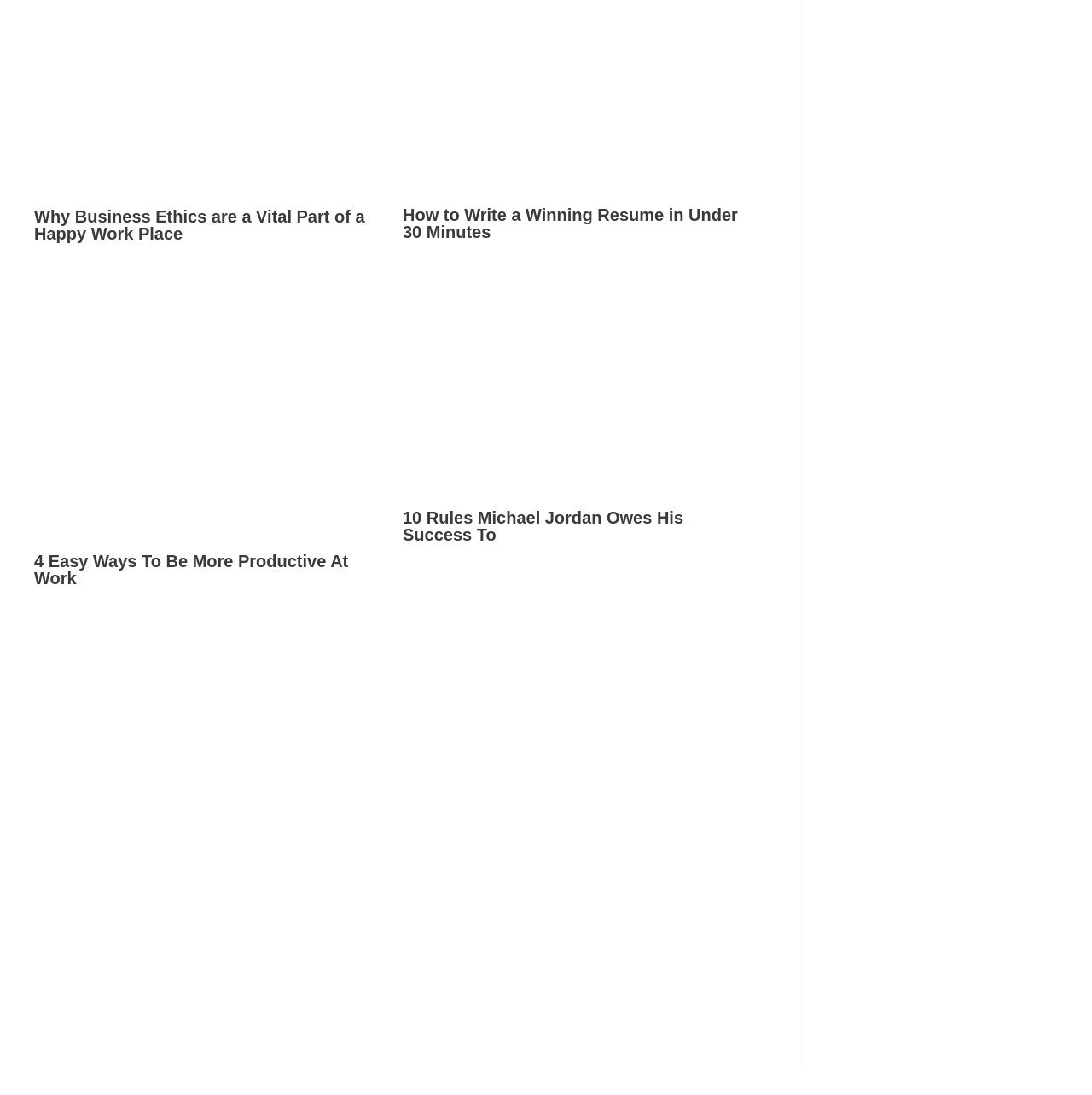Identify the bounding box coordinates for the element that needs to be clicked to fulfill this instruction: "Read the article about writing a winning resume". Provide the coordinates in the format of four float numbers between 0 and 1: [left, top, right, bottom].

[0.369, 0.188, 0.687, 0.219]